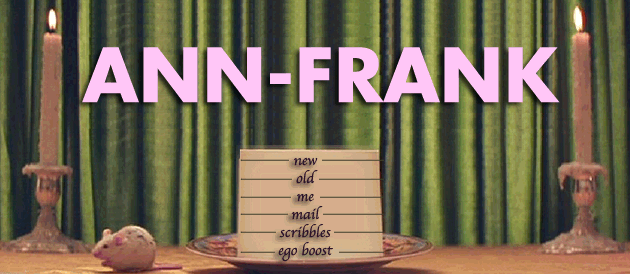Provide a brief response using a word or short phrase to this question:
How many candlesticks are present?

Two